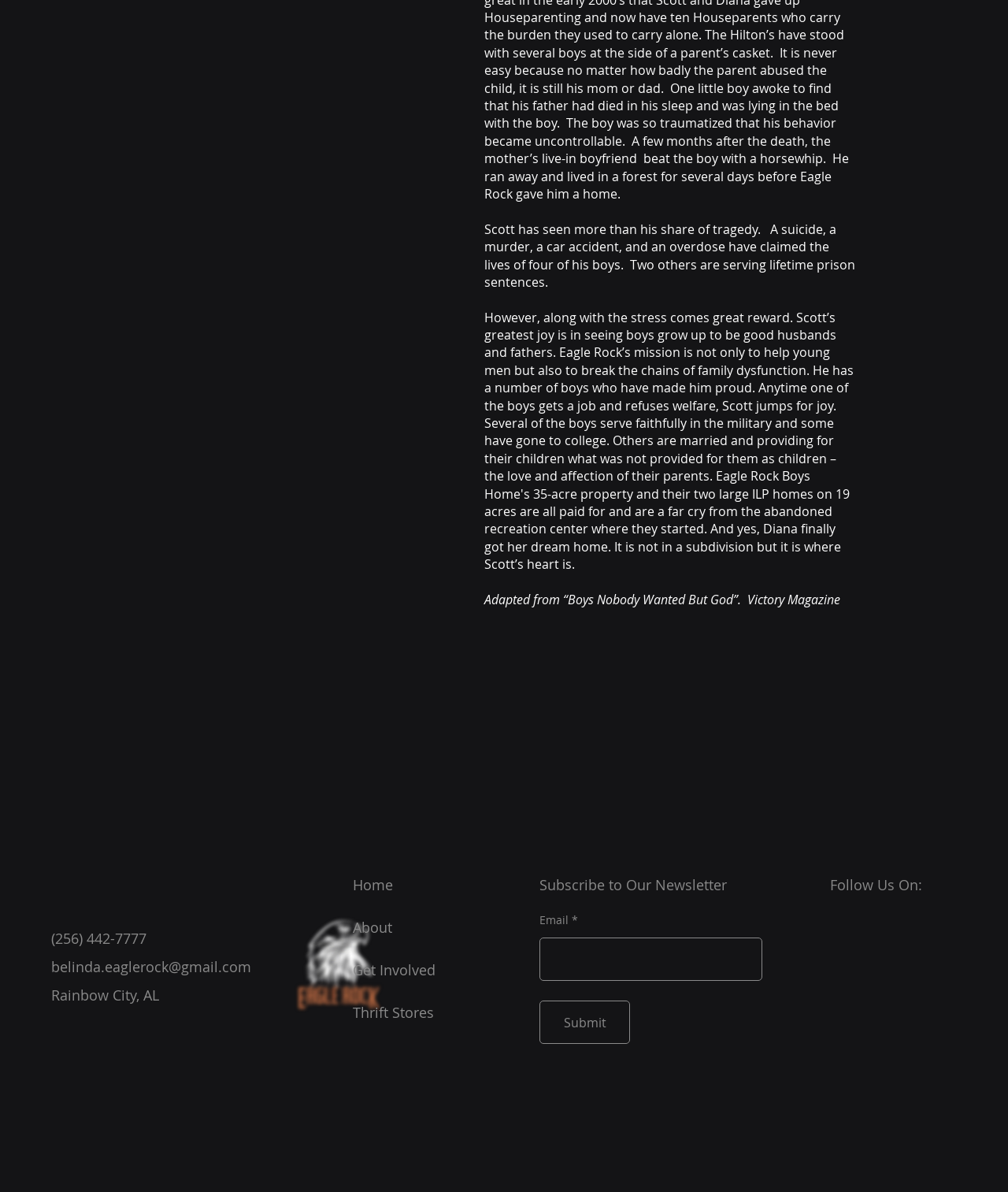Please give a one-word or short phrase response to the following question: 
What is the phone number on the webpage?

(256) 442-7777